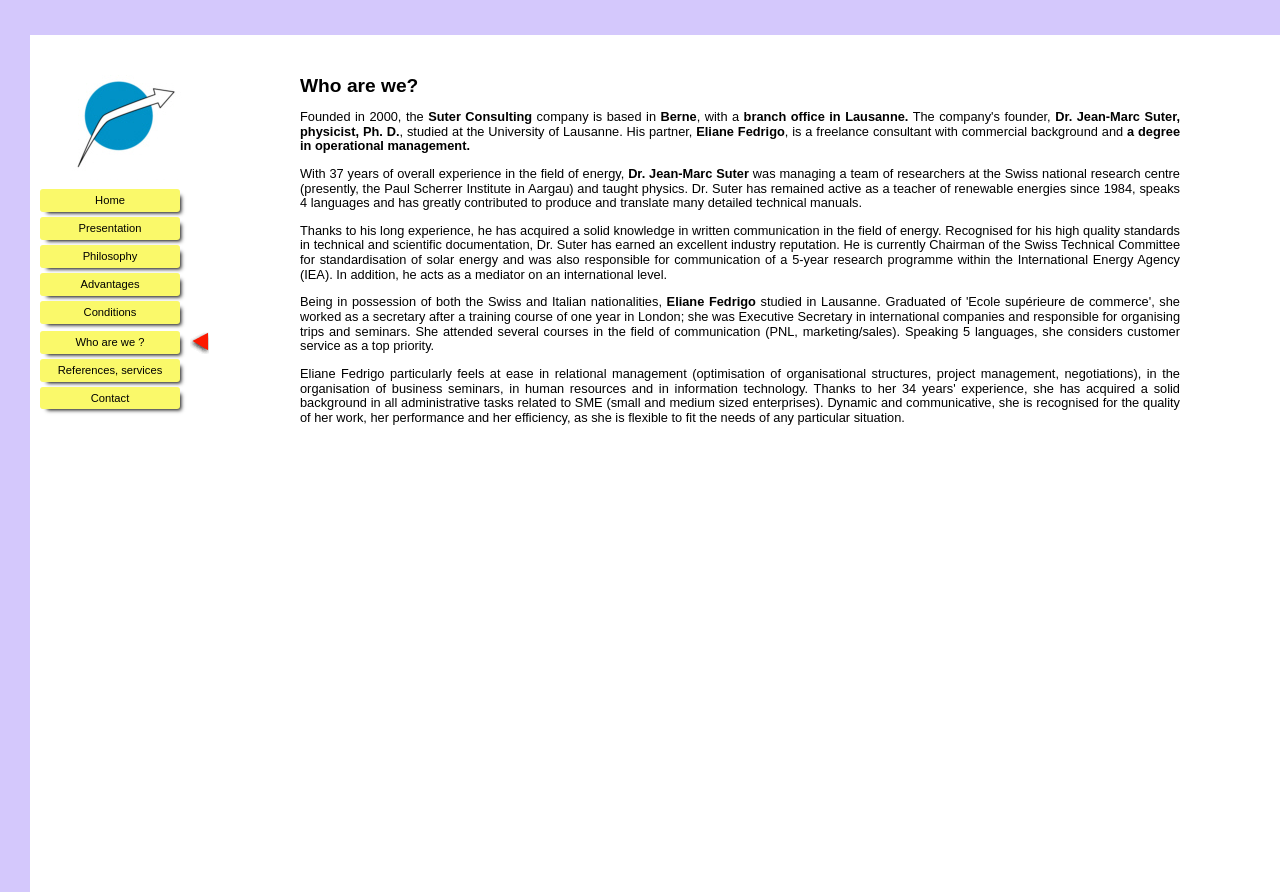Identify the headline of the webpage and generate its text content.

Who are we?